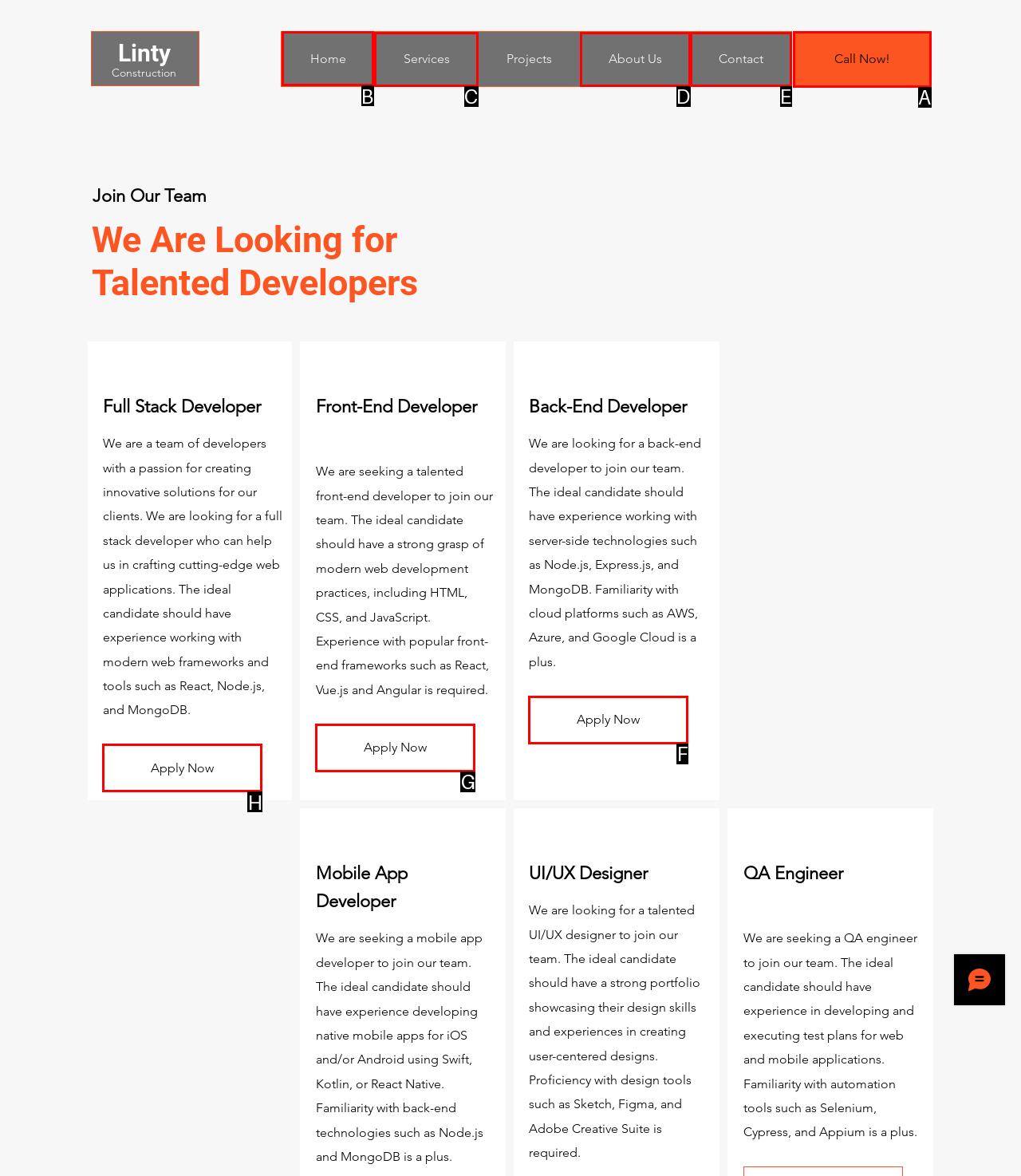Which choice should you pick to execute the task: Click on the 'Home' link
Respond with the letter associated with the correct option only.

B